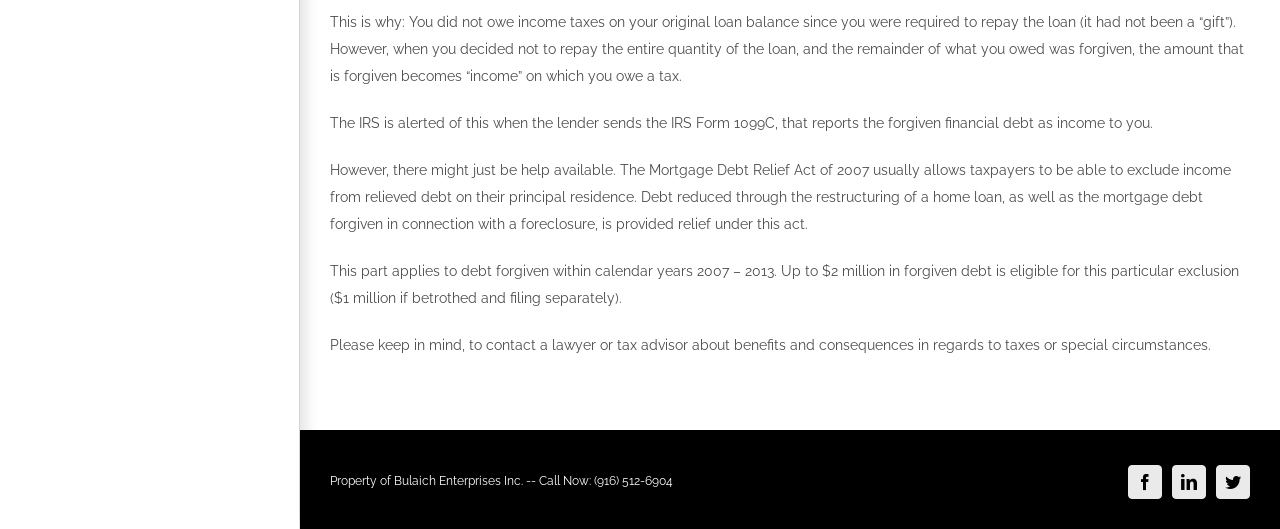What is the maximum amount of forgiven debt eligible for exclusion?
Using the screenshot, give a one-word or short phrase answer.

$2 million